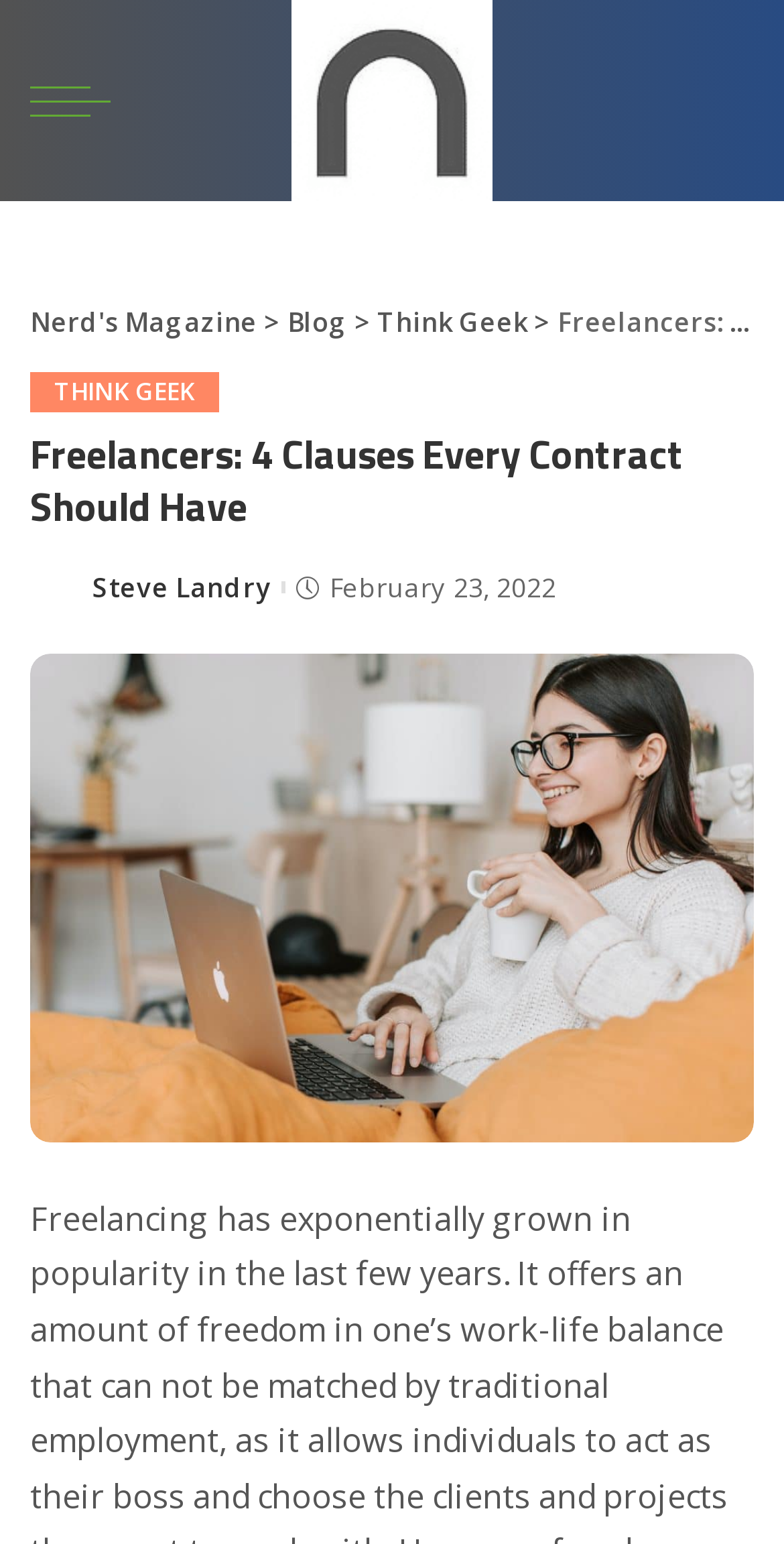Use a single word or phrase to answer the question: 
What is the name of the section that the article belongs to?

Think Geek